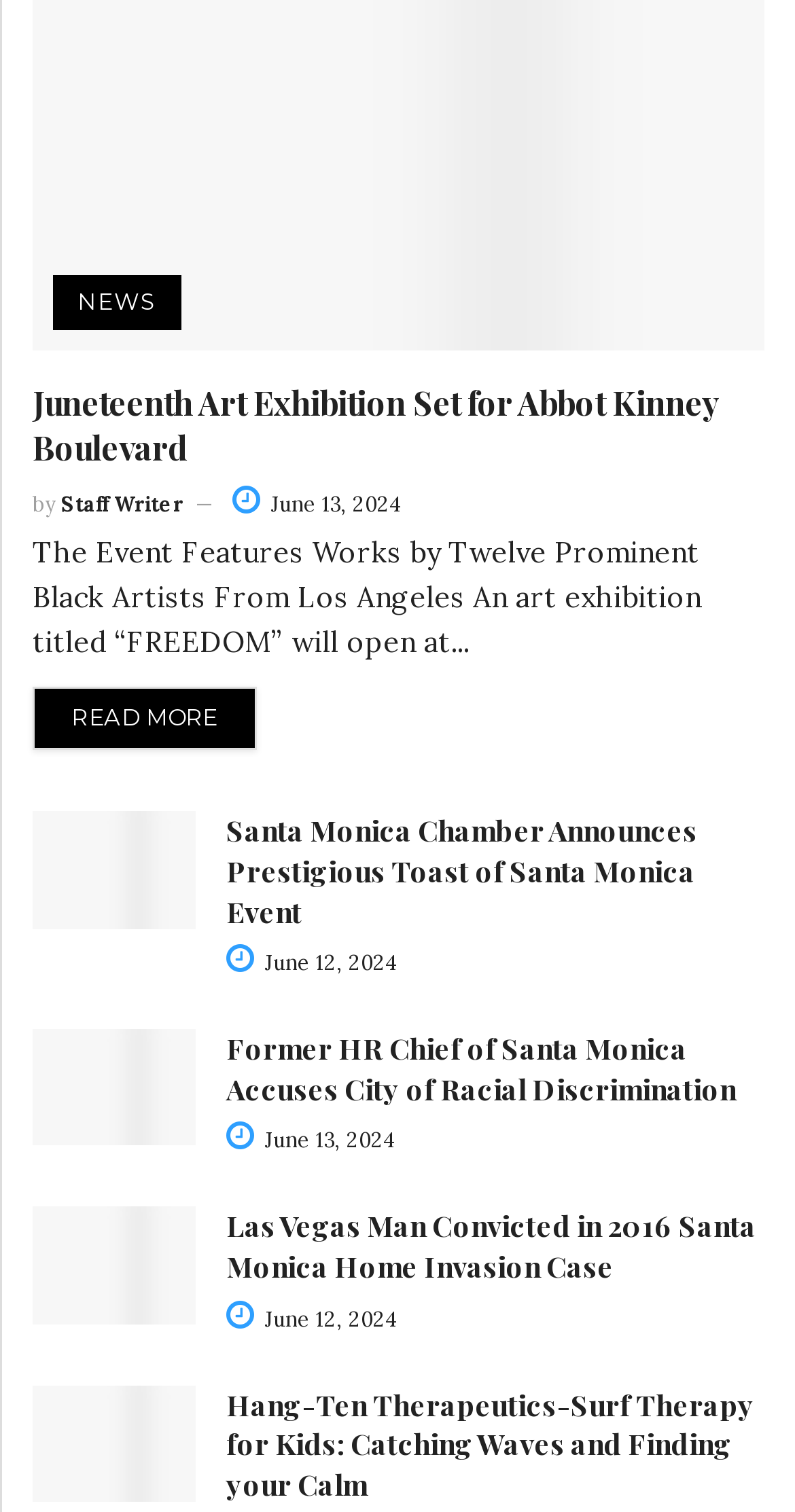Can you find the bounding box coordinates for the element to click on to achieve the instruction: "Check out Las Vegas Man Convicted in 2016 Santa Monica Home Invasion Case"?

[0.041, 0.798, 0.246, 0.875]